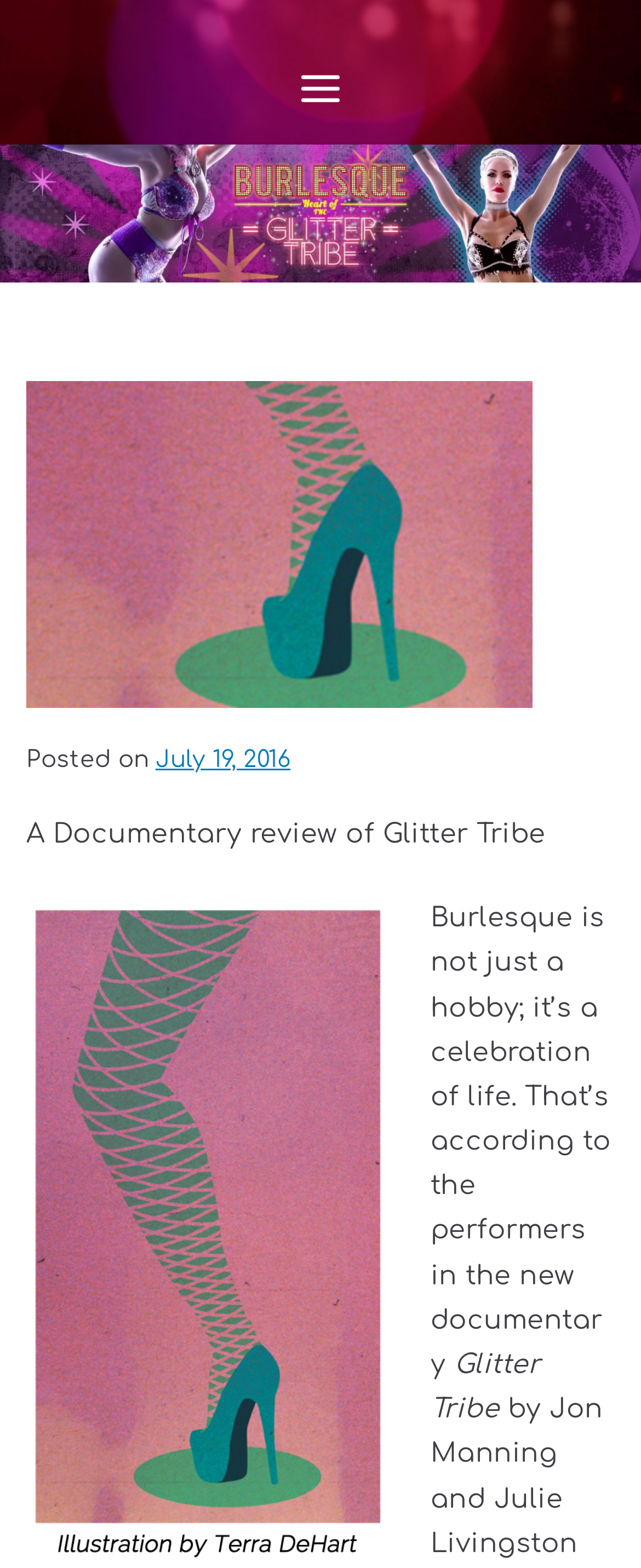What is the theme of the burlesque performance?
Please provide a single word or phrase as your answer based on the image.

Celebration of life